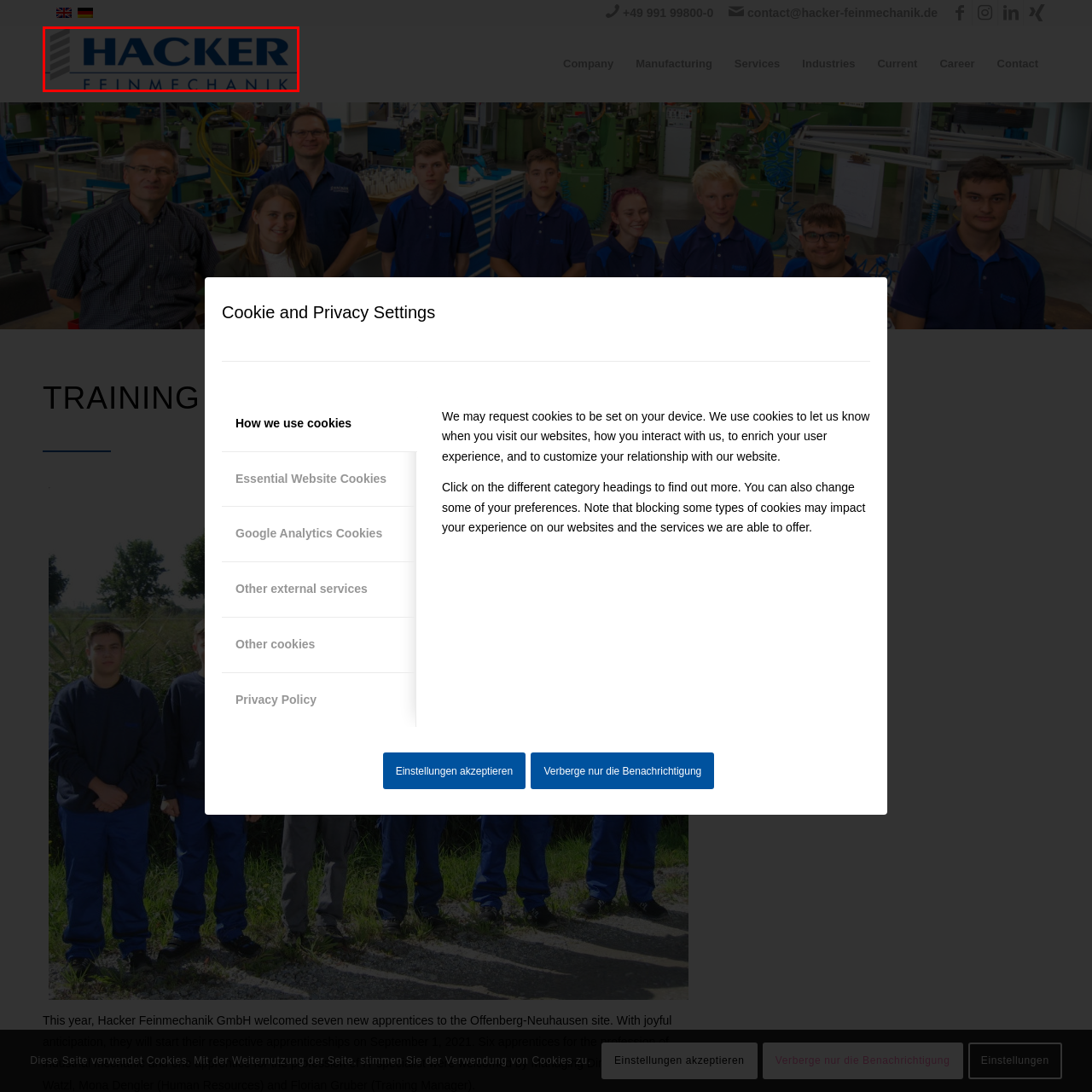Concentrate on the section within the teal border, What is the design style of the logo? 
Provide a single word or phrase as your answer.

Minimalistic